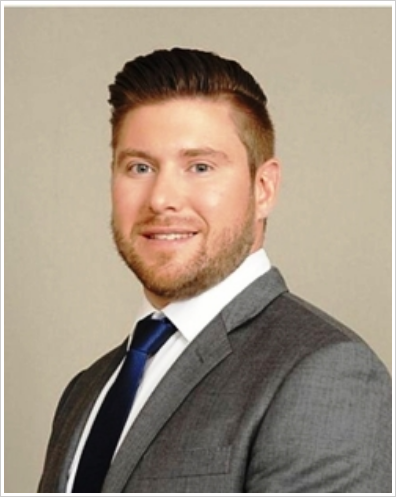Give a short answer using one word or phrase for the question:
Is Zachary's hairstyle neat?

Yes